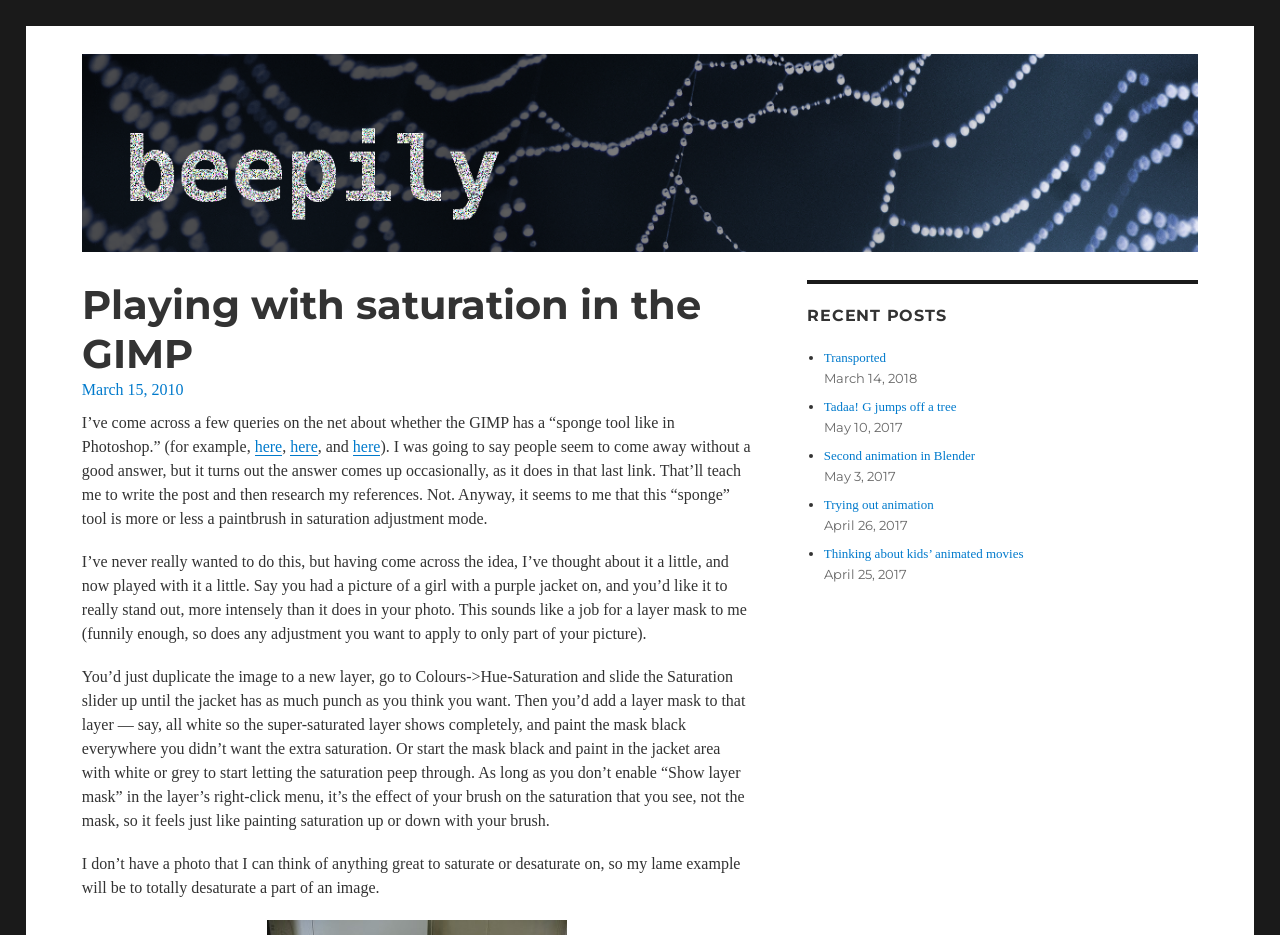Find the bounding box of the UI element described as follows: "March 15, 2010March 15, 2010".

[0.064, 0.408, 0.143, 0.426]